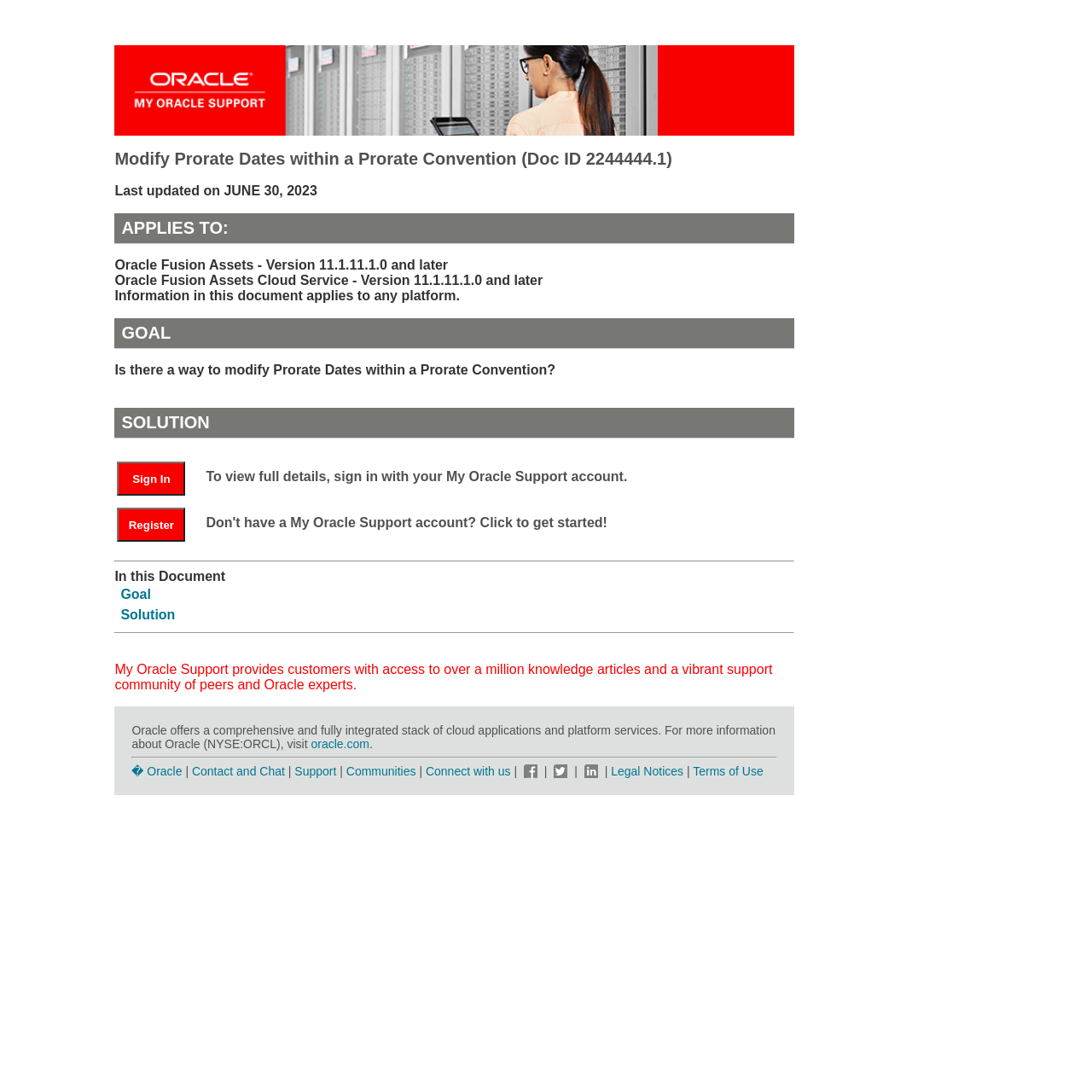Please provide the bounding box coordinates for the element that needs to be clicked to perform the instruction: "View the solution of this document". The coordinates must consist of four float numbers between 0 and 1, formatted as [left, top, right, bottom].

[0.11, 0.555, 0.16, 0.569]